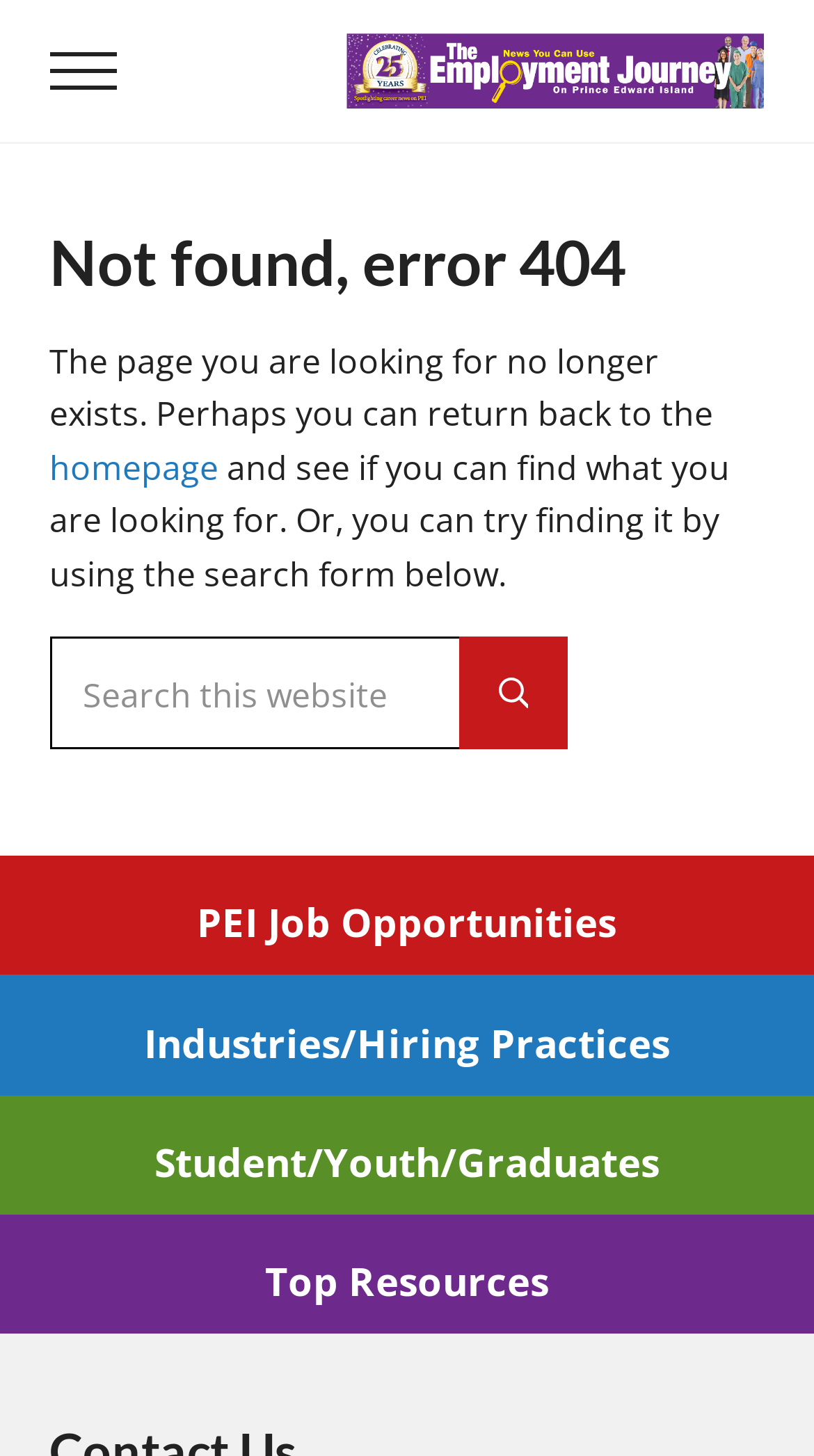What is the text above the search form?
Based on the image, answer the question with as much detail as possible.

I found the text above the search form by looking at the StaticText element 'Search this website' within the search form section.